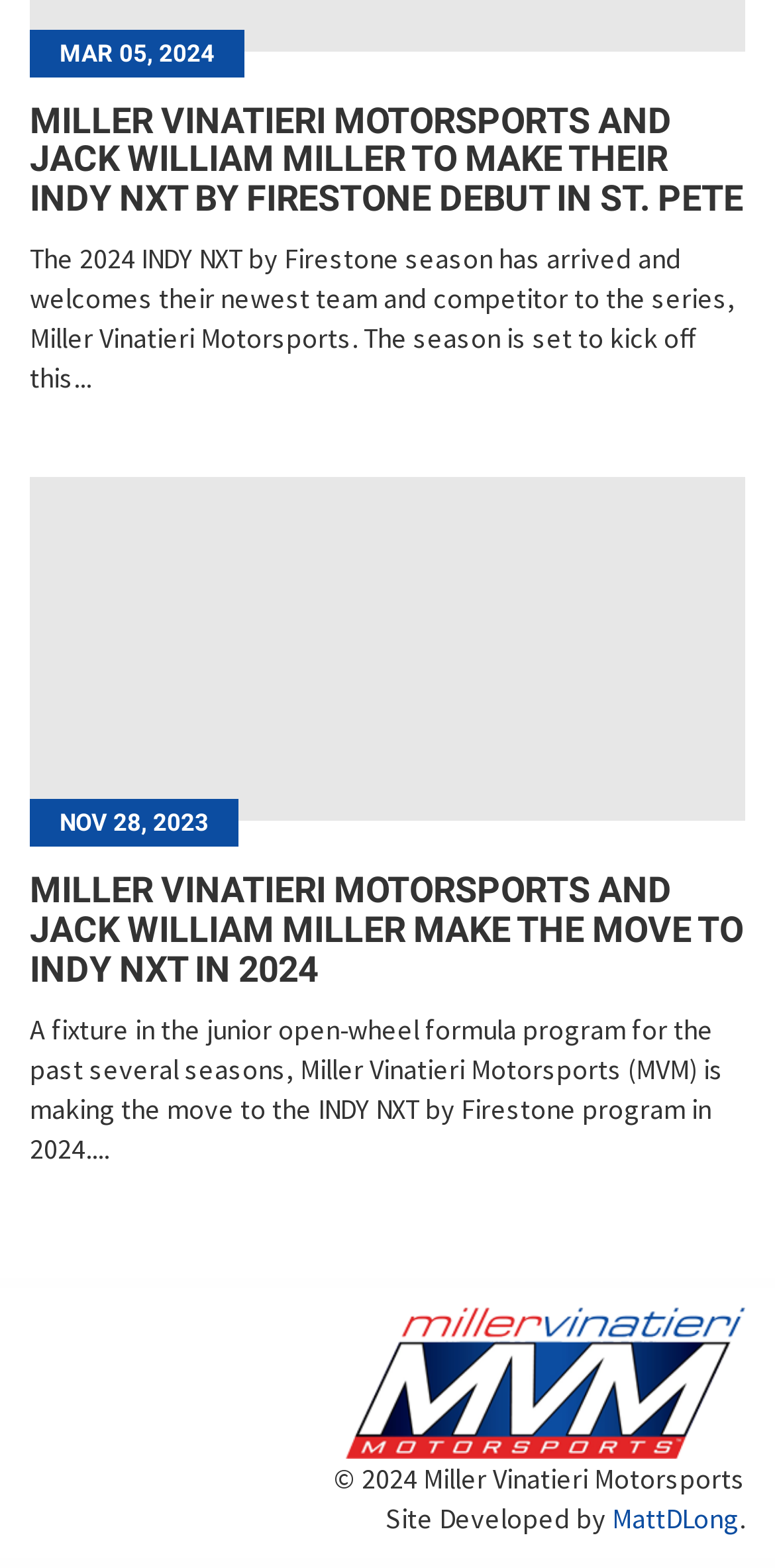What is the name of the team making its debut in INDY NXT?
Can you provide an in-depth and detailed response to the question?

I found the name of the team by reading the first article's heading, which is 'MILLER VINATIERI MOTORSPORTS AND JACK WILLIAM MILLER TO MAKE THEIR INDY NXT BY FIRESTONE DEBUT IN ST. PETE', and the static text below it, which mentions the team's name.